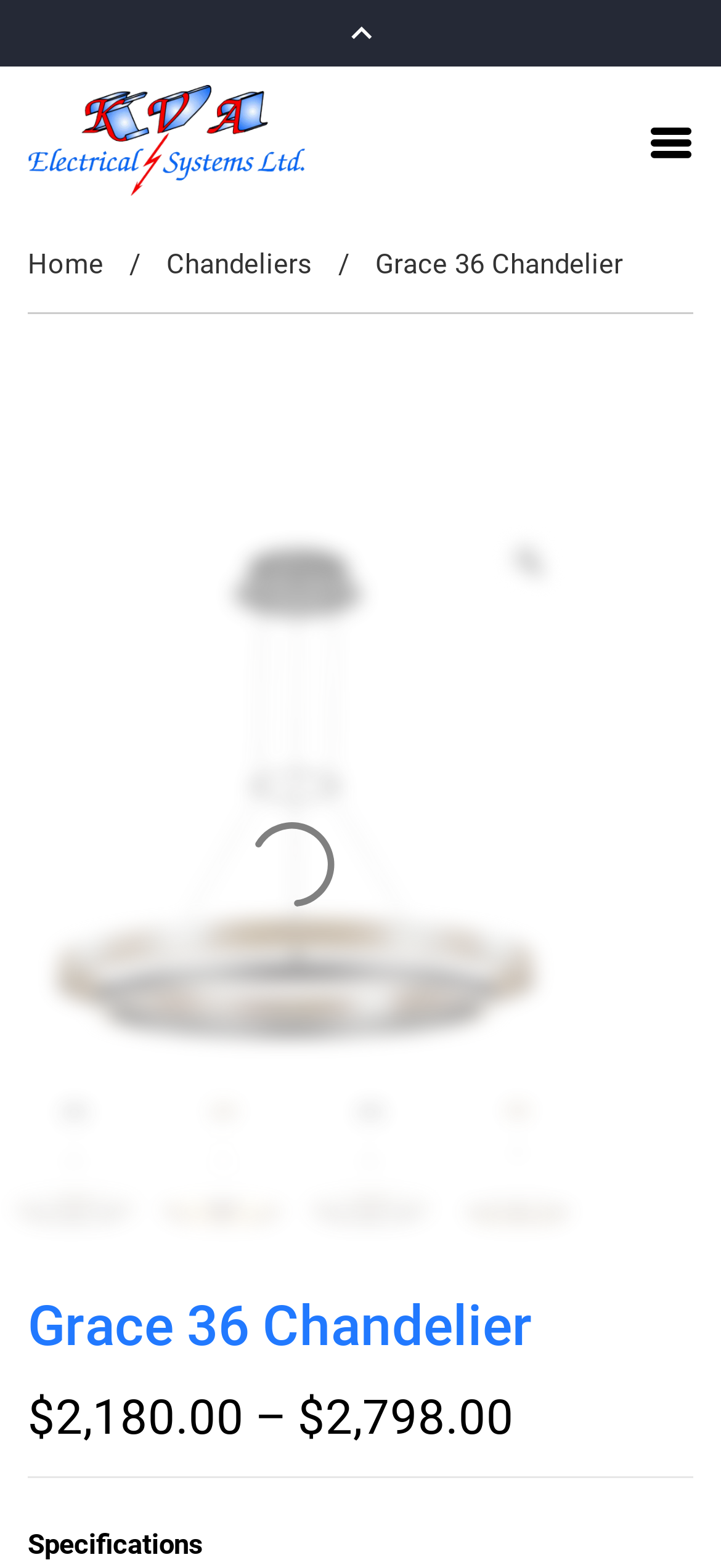Provide a single word or phrase to answer the given question: 
How many images are on the webpage?

5